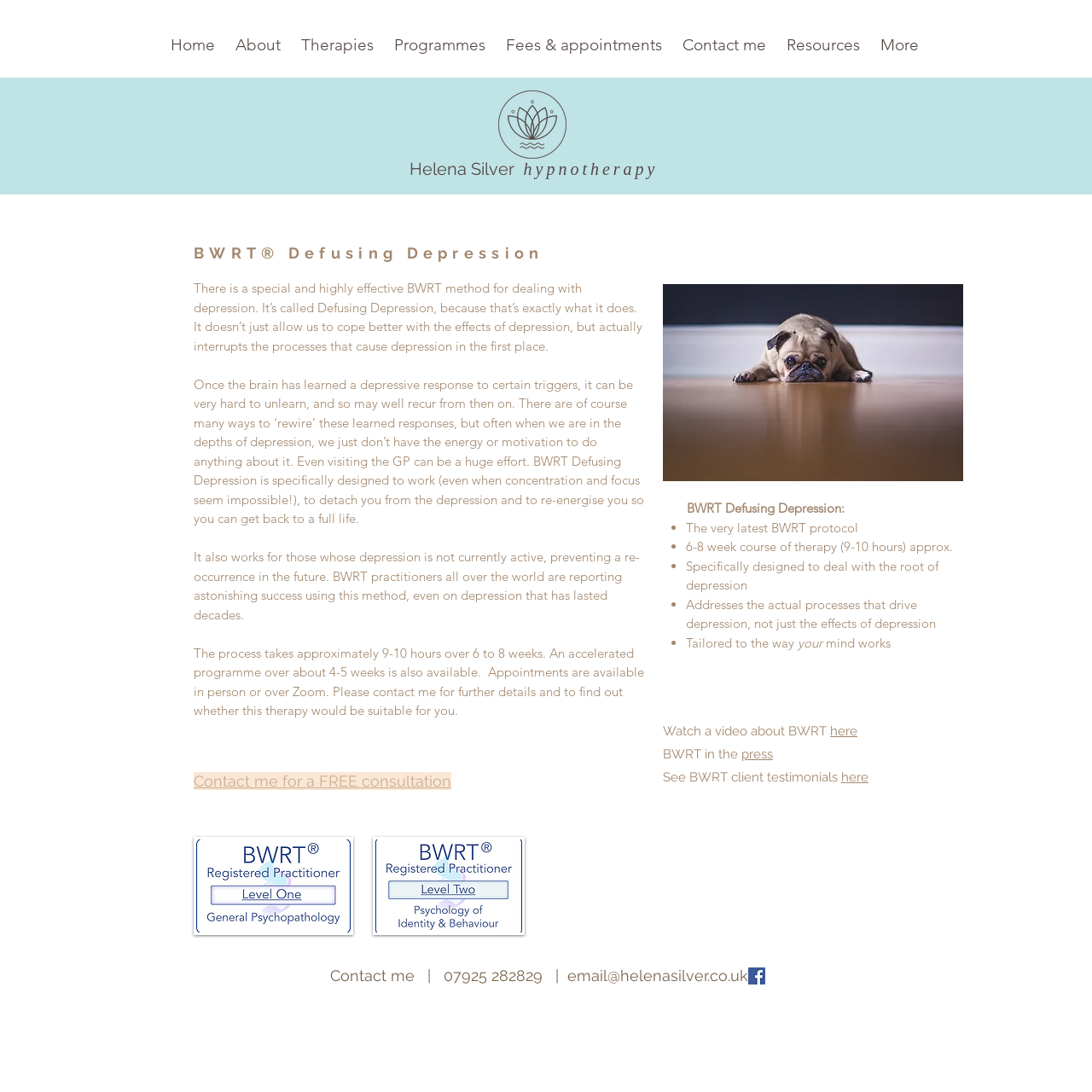Specify the bounding box coordinates for the region that must be clicked to perform the given instruction: "Watch a video about BWRT".

[0.607, 0.662, 0.76, 0.676]